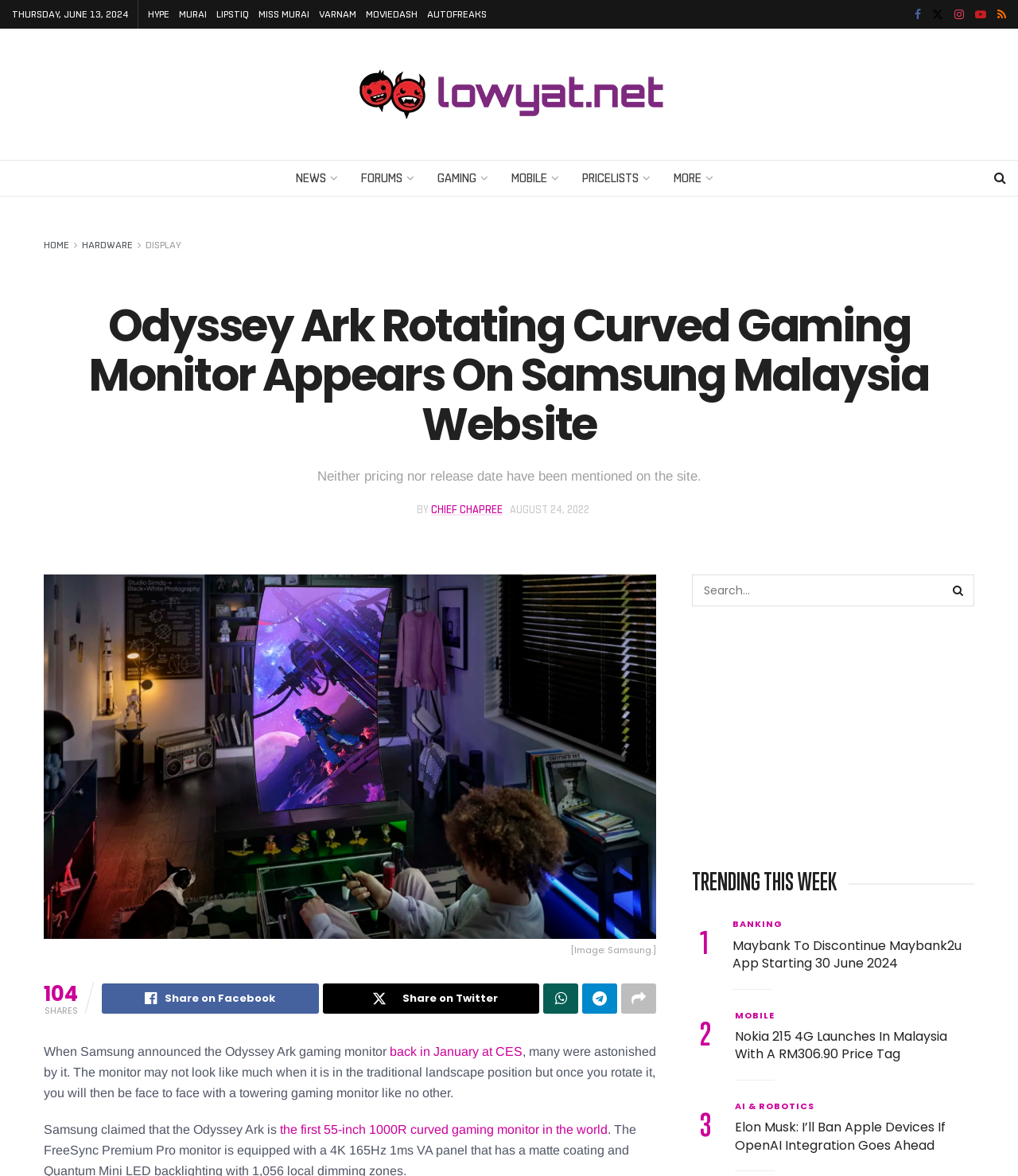How many shares does the article have?
Answer the question with detailed information derived from the image.

I found the number of shares by looking at the text '104' which is located next to the 'SHARES' label.